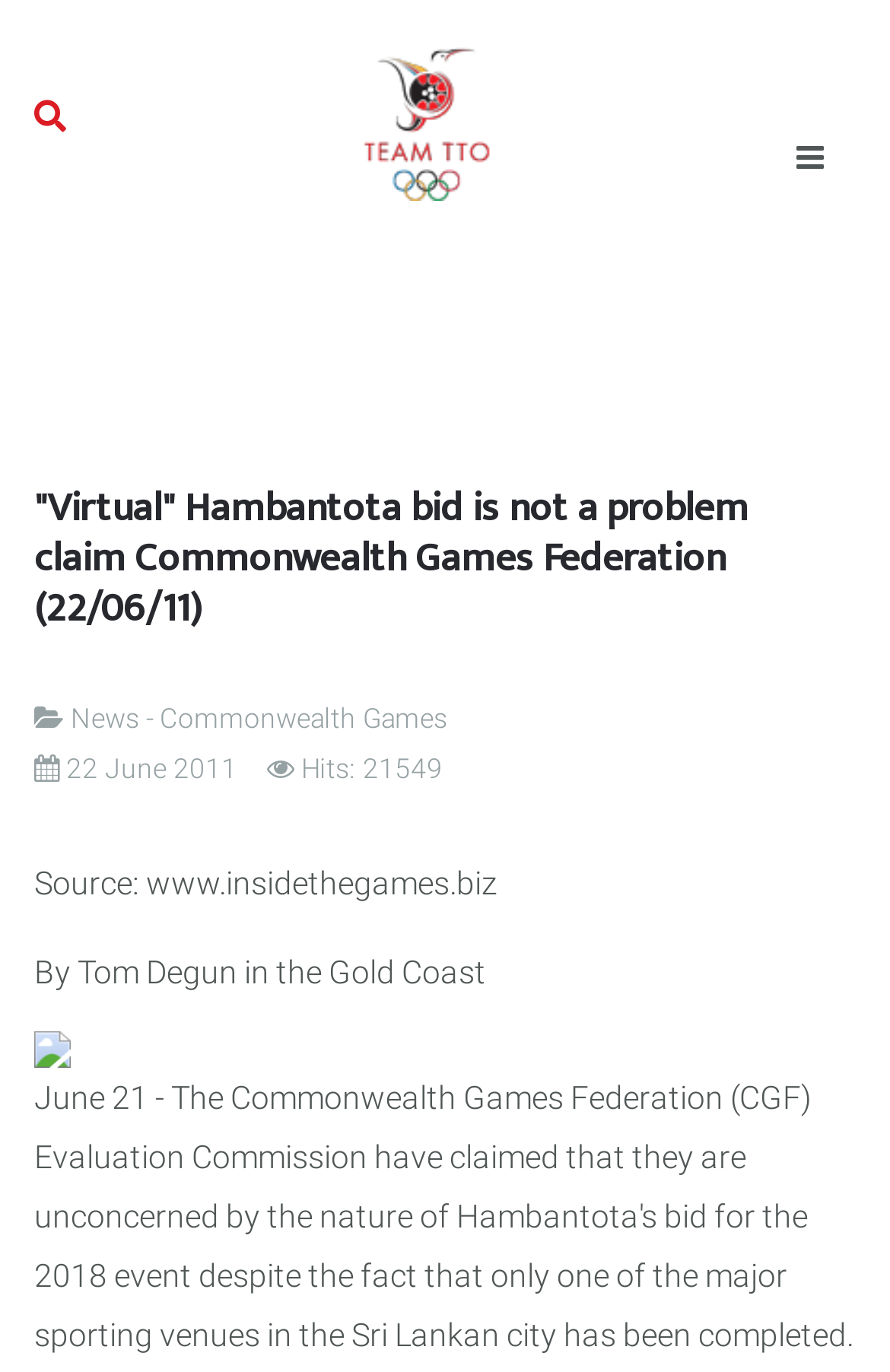Please reply to the following question using a single word or phrase: 
When was the article published?

22 June 2011